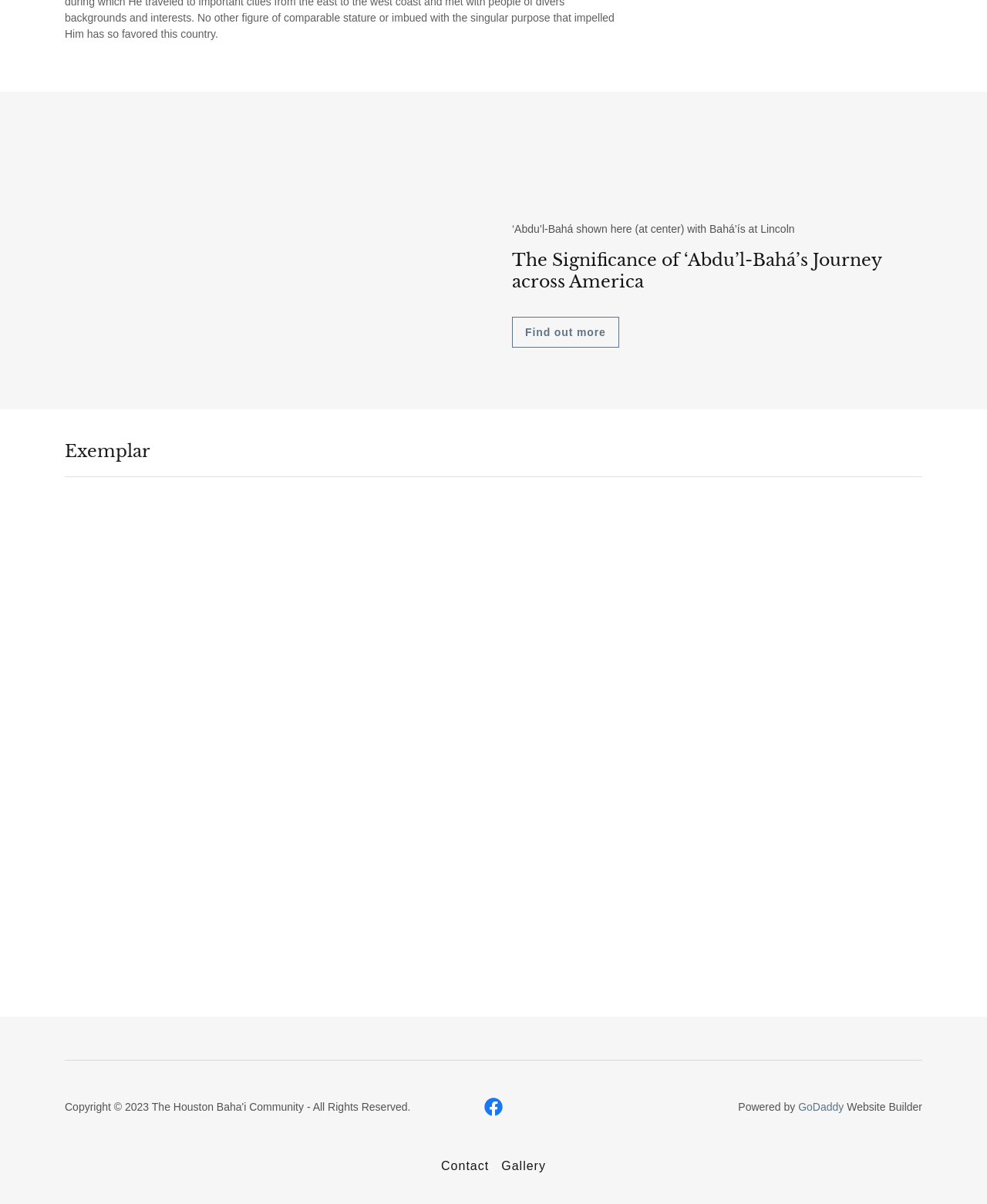Answer the following query concisely with a single word or phrase:
What is the name of the person shown in the image?

'Abdu’l-Bahá